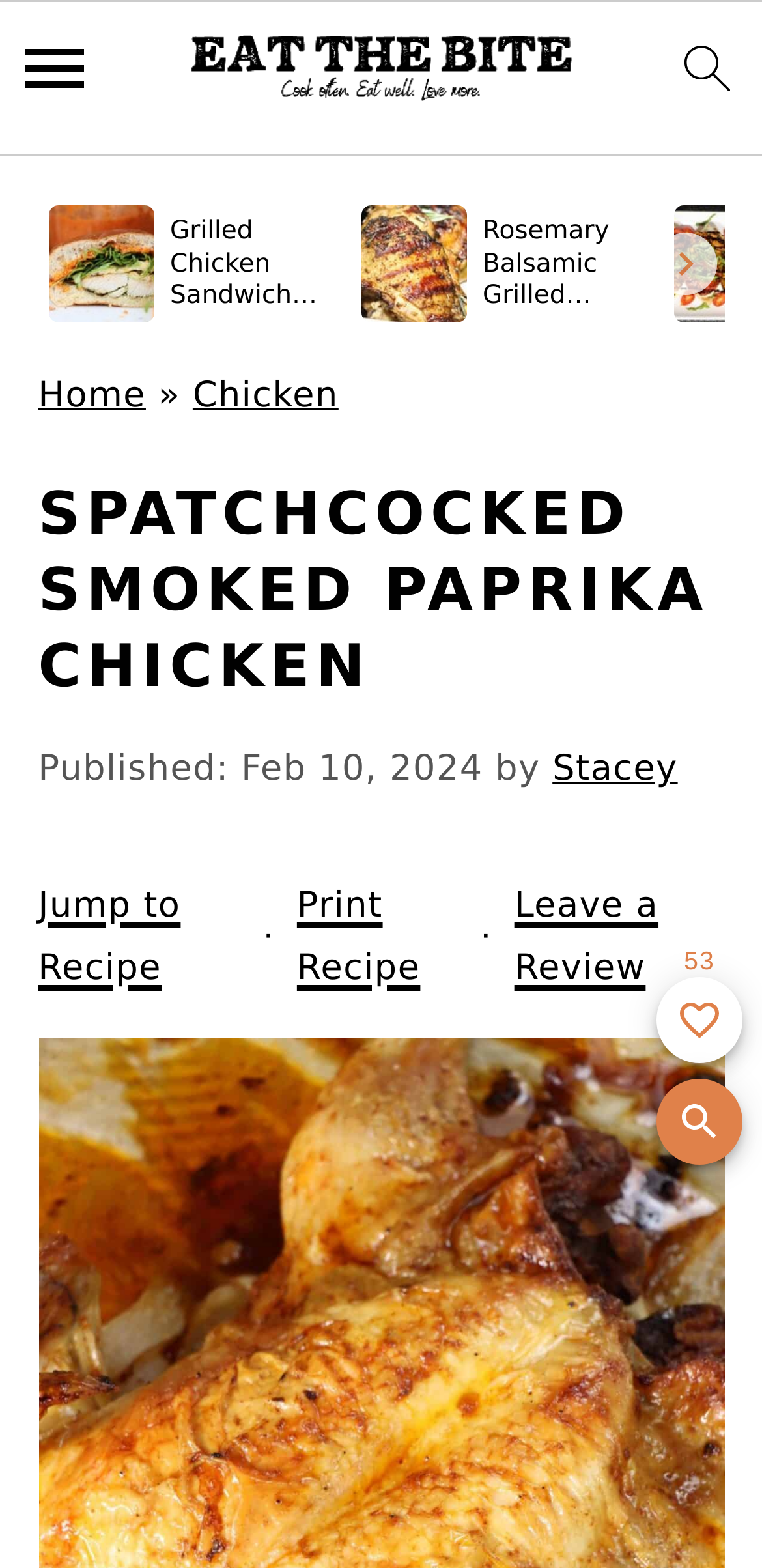Could you find the bounding box coordinates of the clickable area to complete this instruction: "search"?

[0.864, 0.013, 0.993, 0.089]